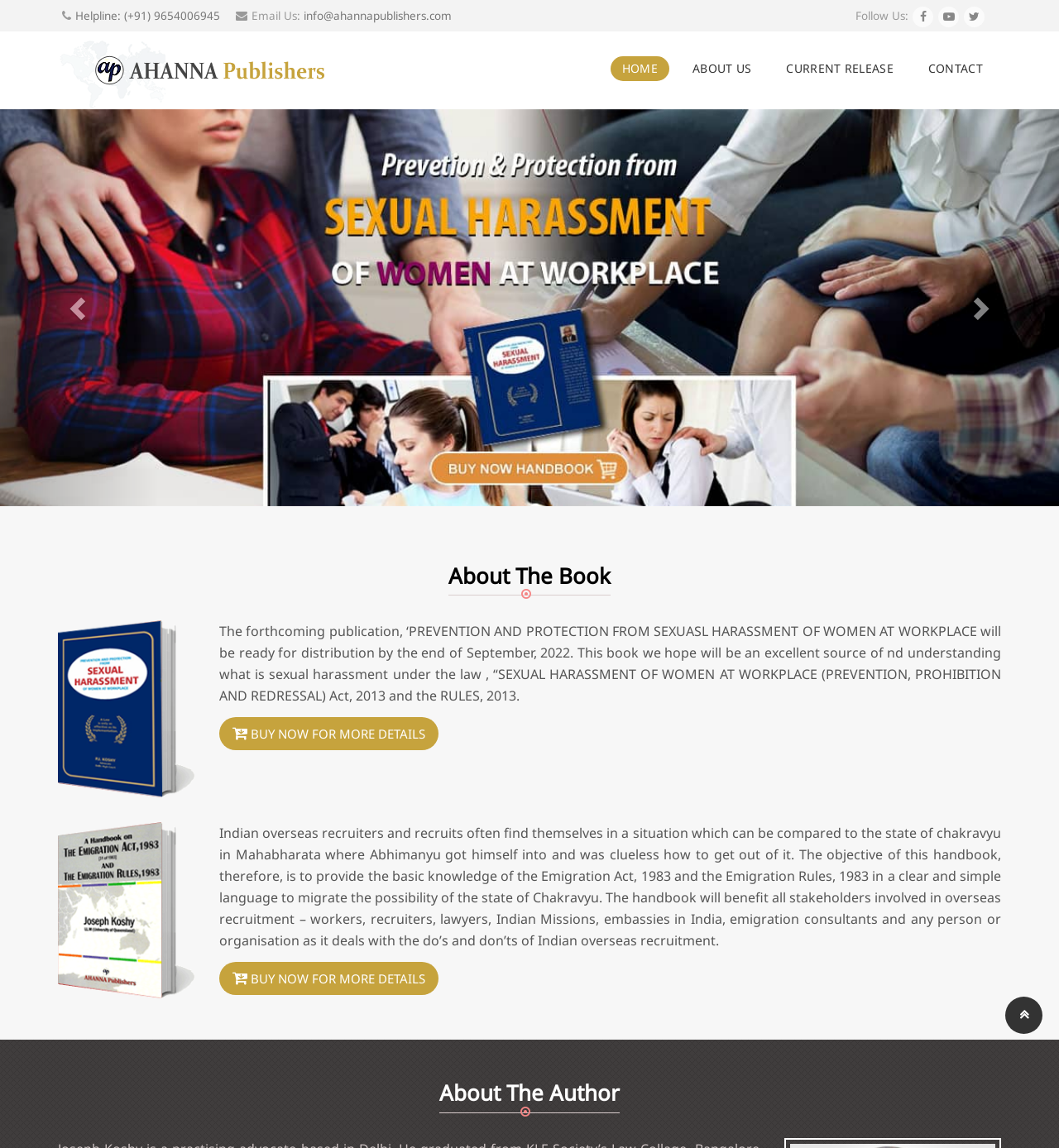What is the title of the first book?
Using the information from the image, answer the question thoroughly.

The title of the first book can be found in the section 'About The Book', where it is written in a static text element.